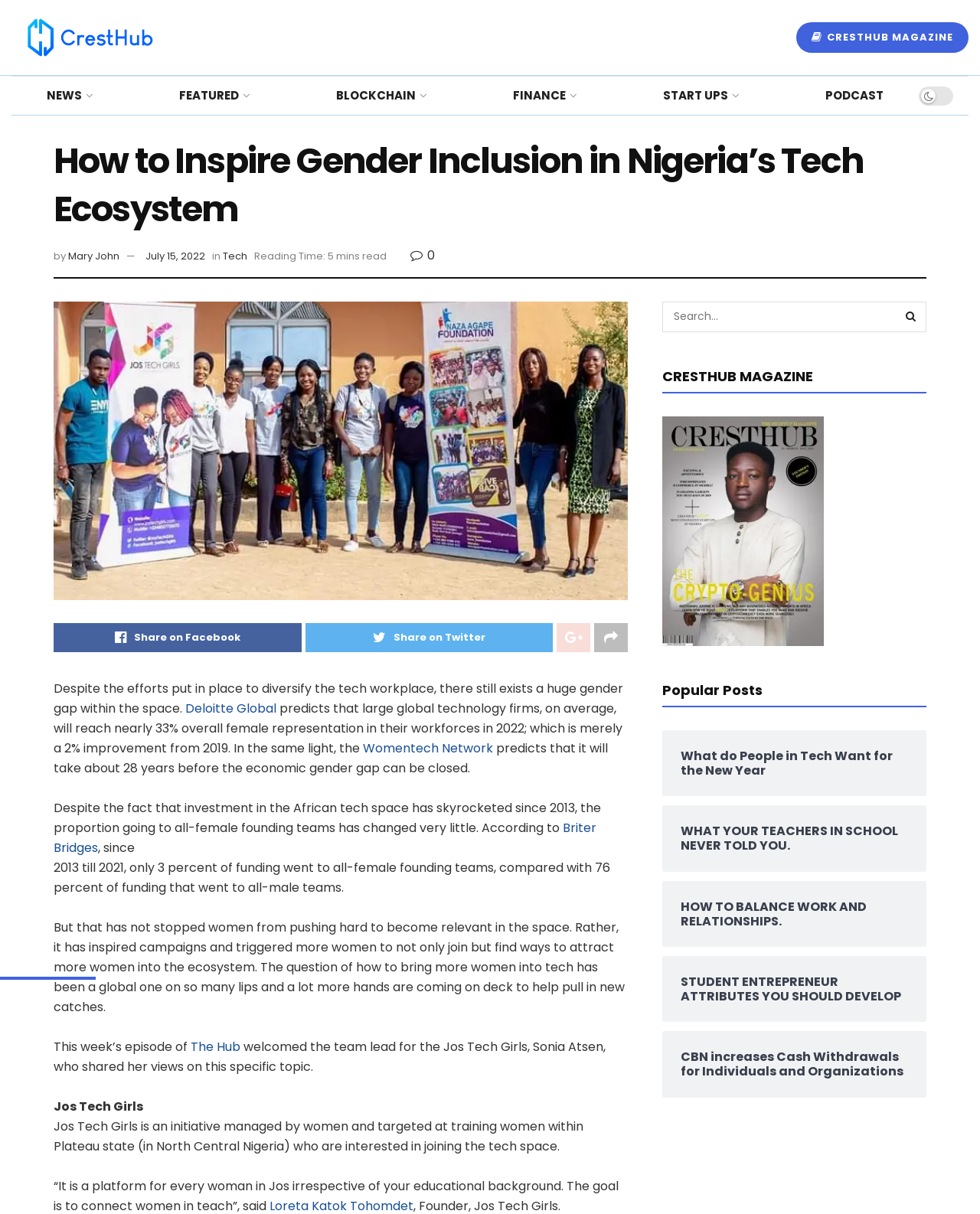Find the bounding box of the element with the following description: "parent_node: Share on Facebook". The coordinates must be four float numbers between 0 and 1, formatted as [left, top, right, bottom].

[0.606, 0.513, 0.641, 0.537]